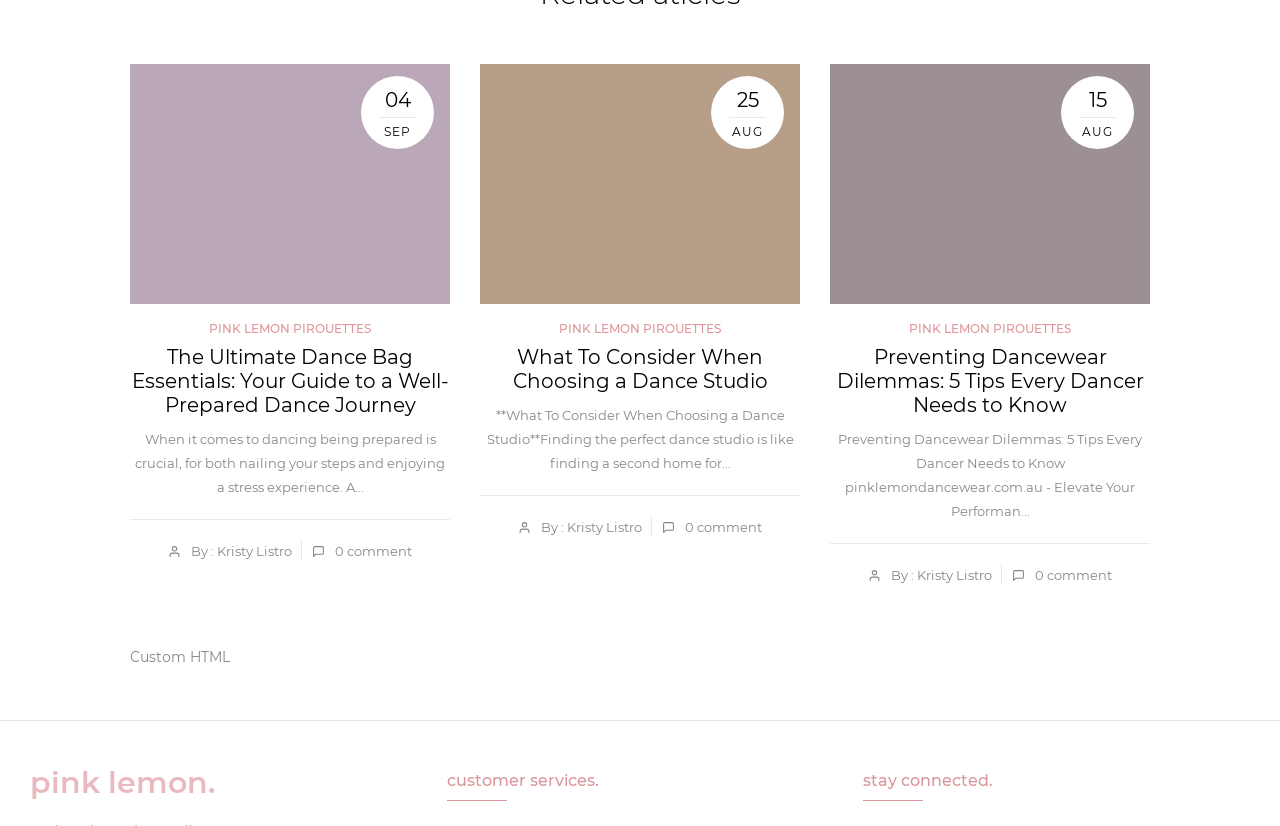Please locate the bounding box coordinates of the element's region that needs to be clicked to follow the instruction: "View the article 'Preventing Dancewear Dilemmas: 5 Tips Every Dancer Needs to Know'". The bounding box coordinates should be provided as four float numbers between 0 and 1, i.e., [left, top, right, bottom].

[0.648, 0.078, 0.898, 0.368]